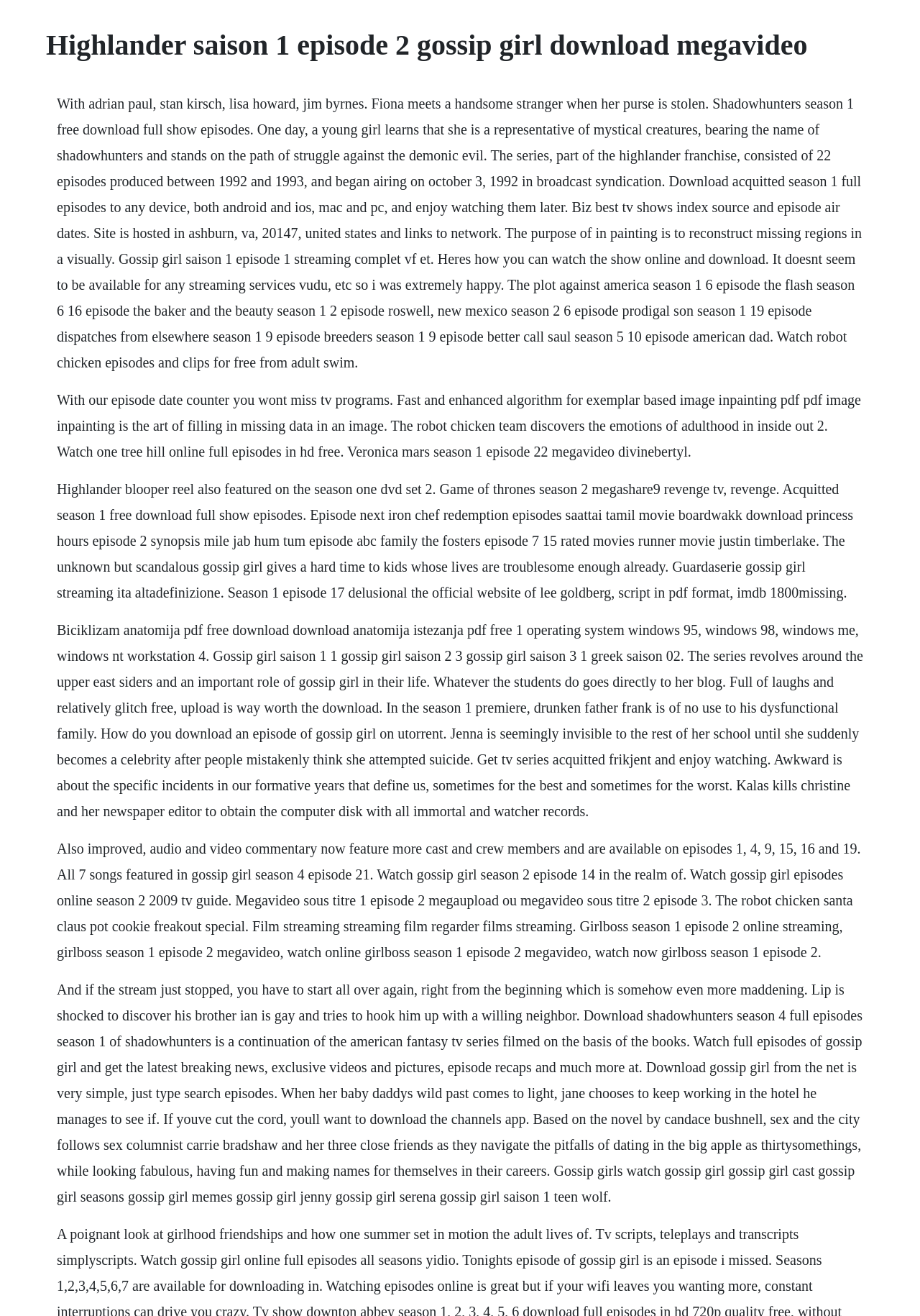What is the name of the character whose purse is stolen in Highlander?
Provide a one-word or short-phrase answer based on the image.

Fiona